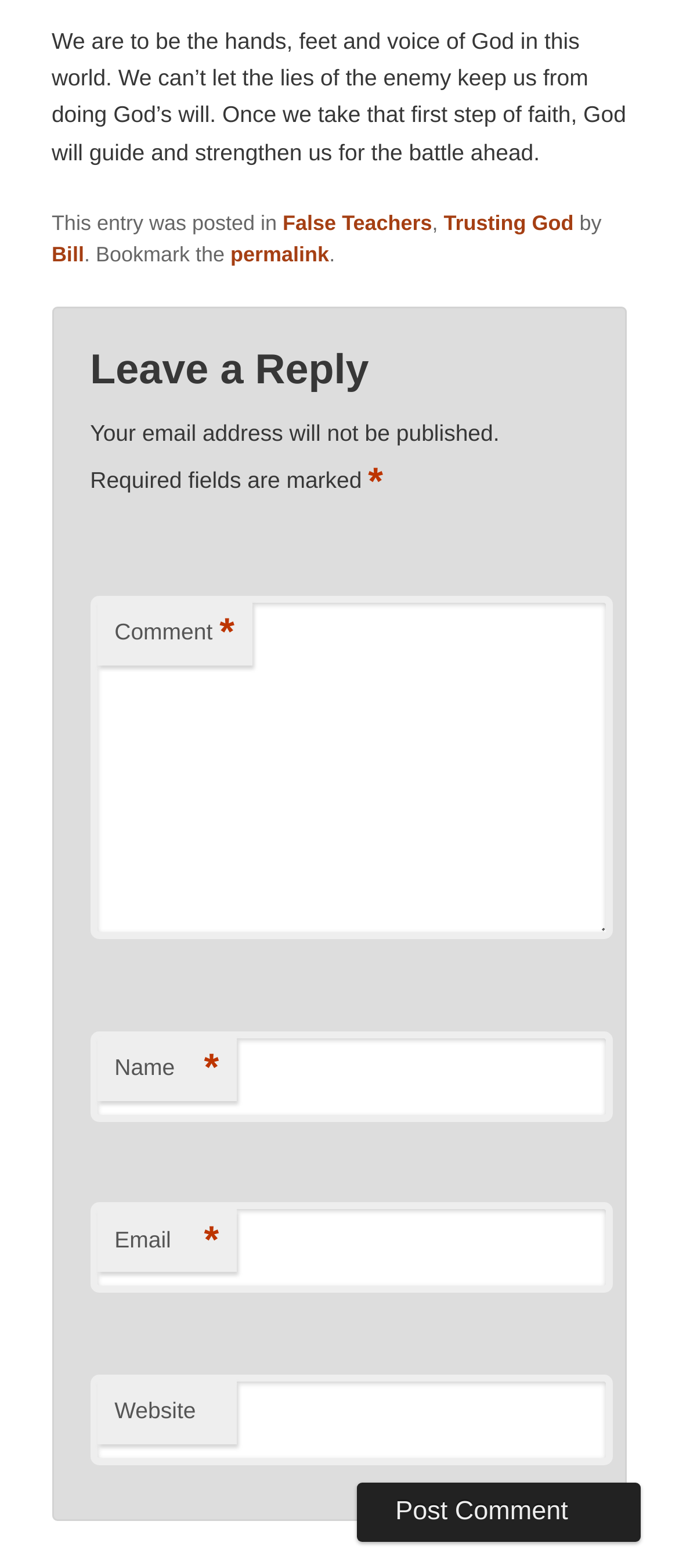Give a concise answer of one word or phrase to the question: 
What are the required fields in the comment form?

Name, Email, and Comment